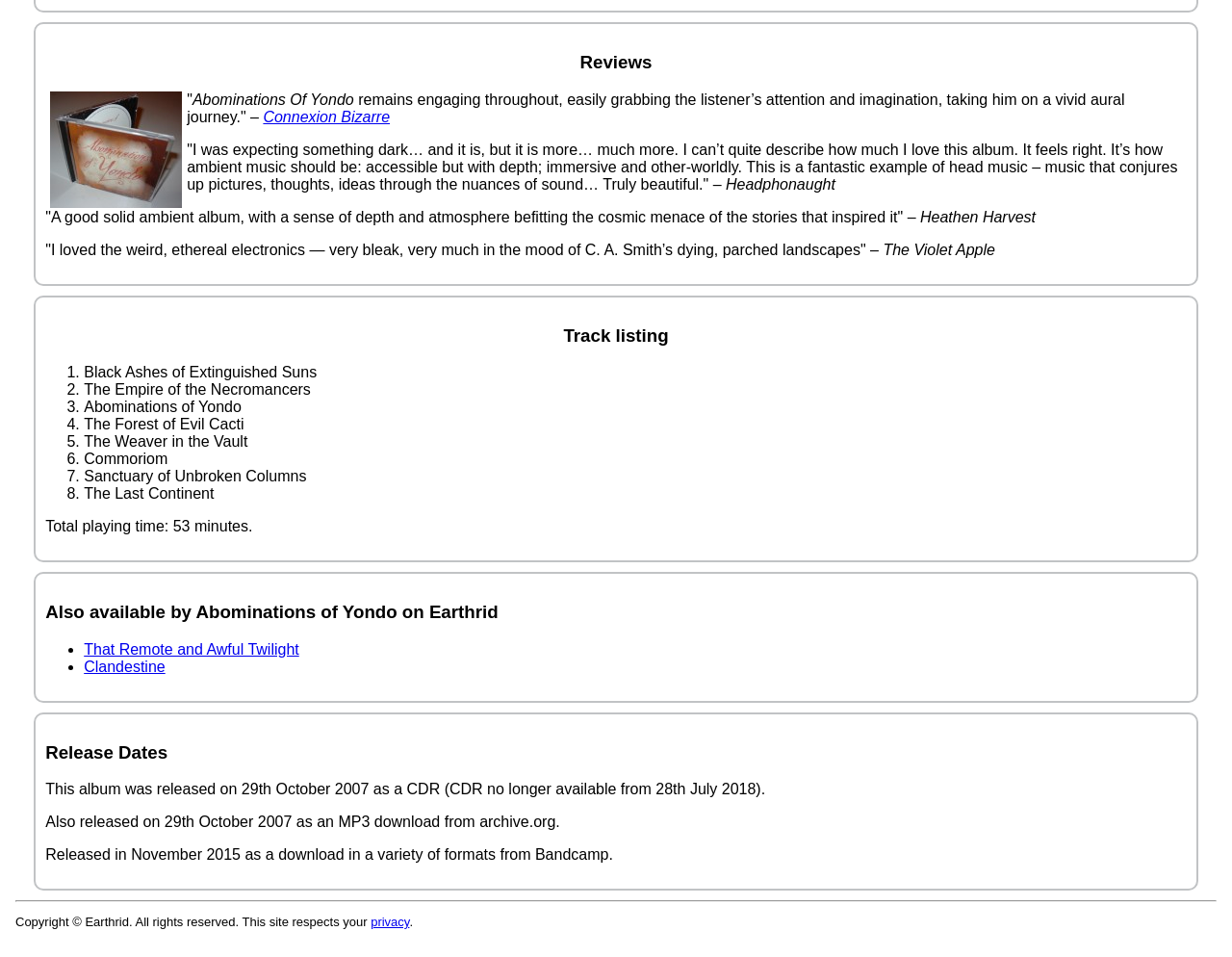Bounding box coordinates are specified in the format (top-left x, top-left y, bottom-right x, bottom-right y). All values are floating point numbers bounded between 0 and 1. Please provide the bounding box coordinate of the region this sentence describes: That Remote and Awful Twilight

[0.068, 0.67, 0.243, 0.687]